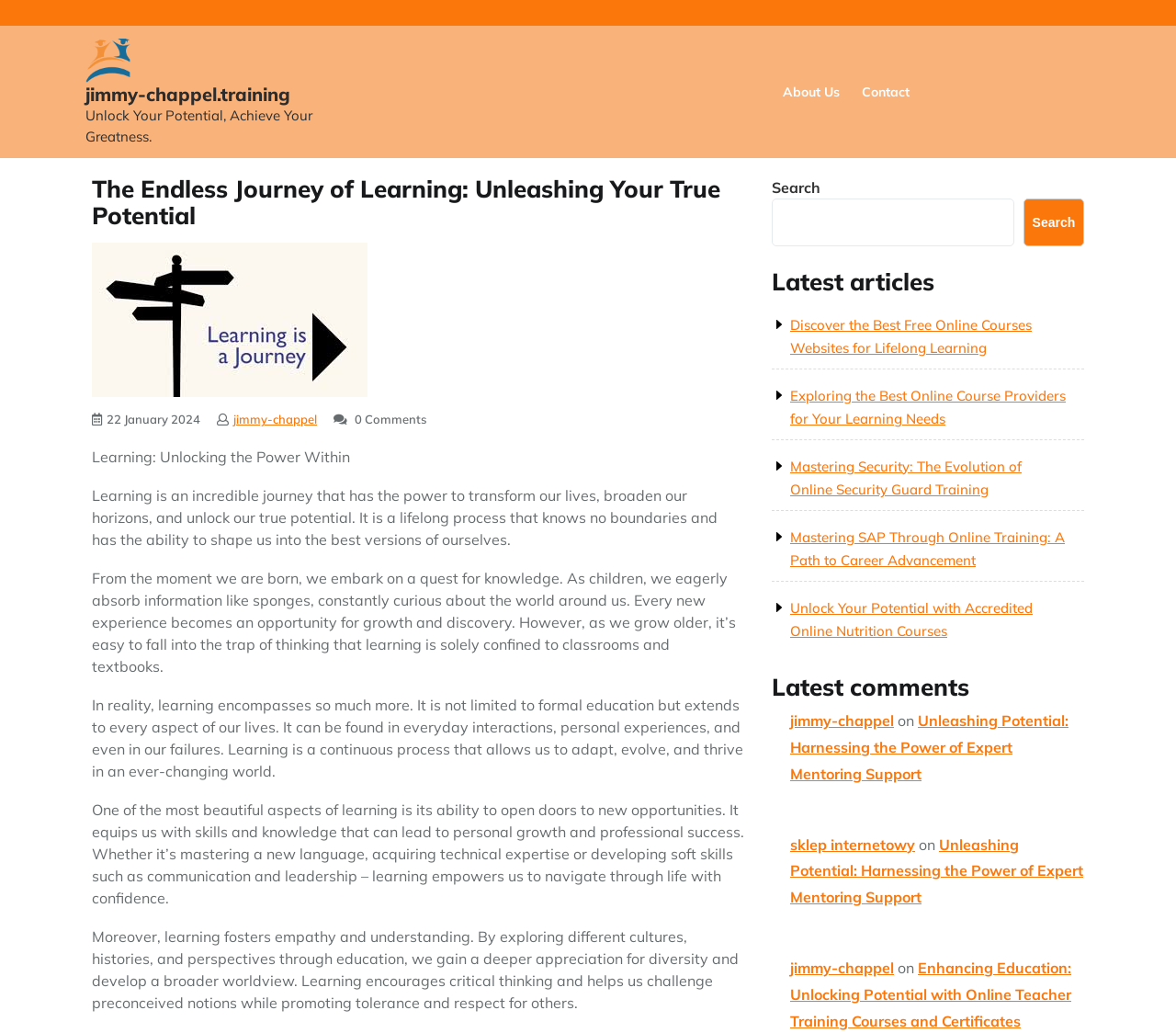Please answer the following question using a single word or phrase: 
What is the date of the article 'Learning: Unlocking the Power Within'?

22 January 2024